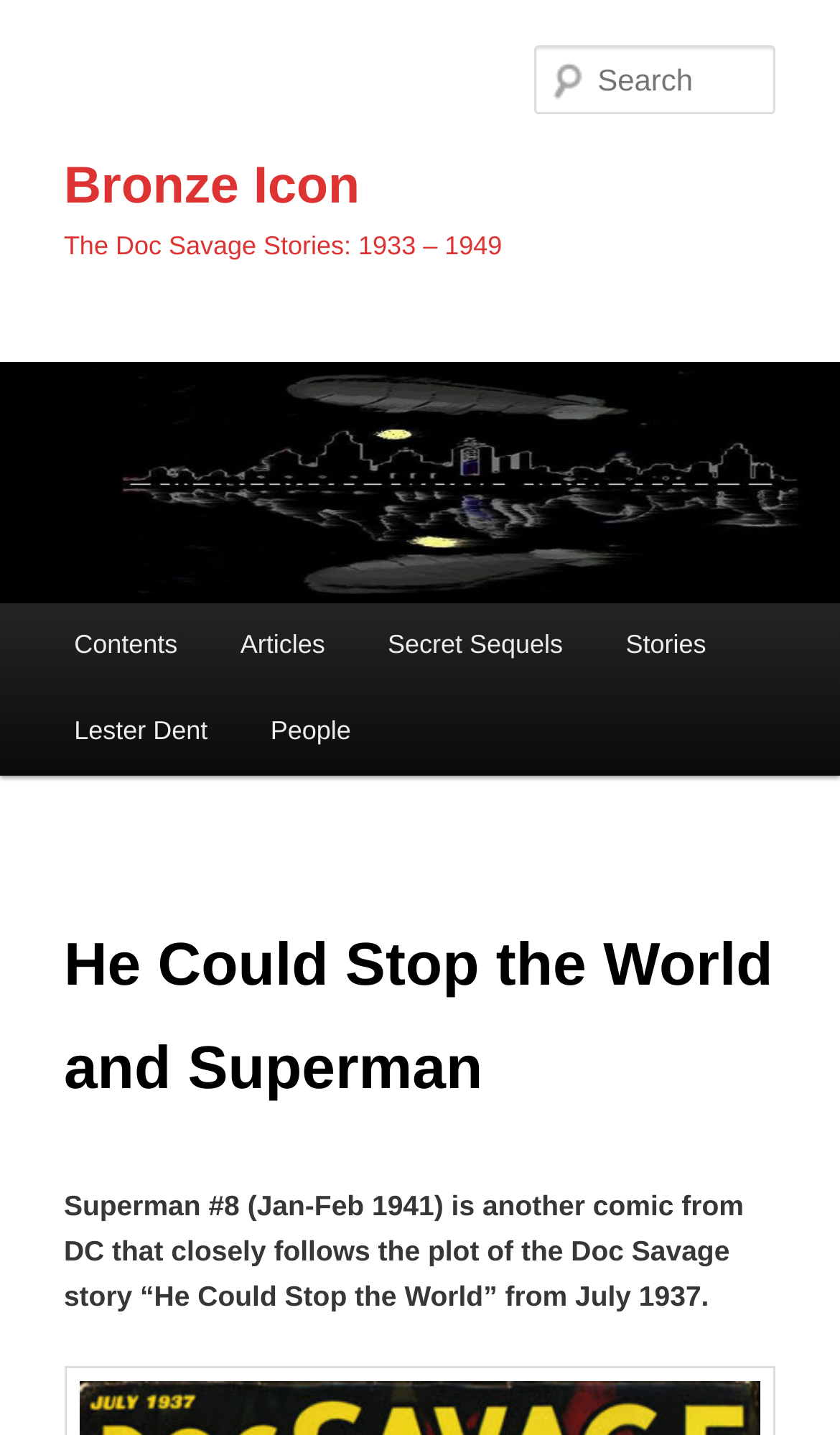Can you find the bounding box coordinates of the area I should click to execute the following instruction: "Visit the Stories page"?

[0.707, 0.421, 0.878, 0.481]